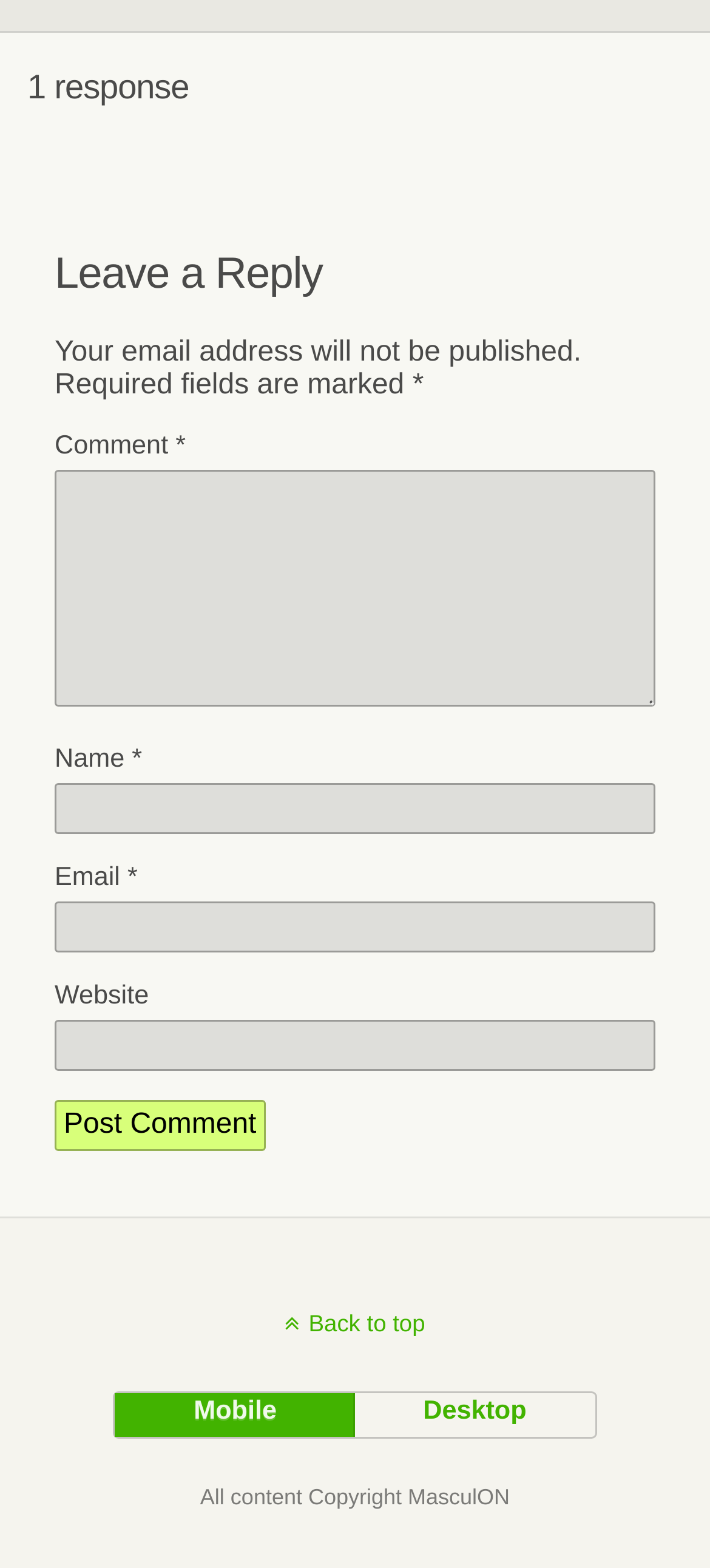Identify the coordinates of the bounding box for the element that must be clicked to accomplish the instruction: "Go back to top".

[0.0, 0.835, 1.0, 0.853]